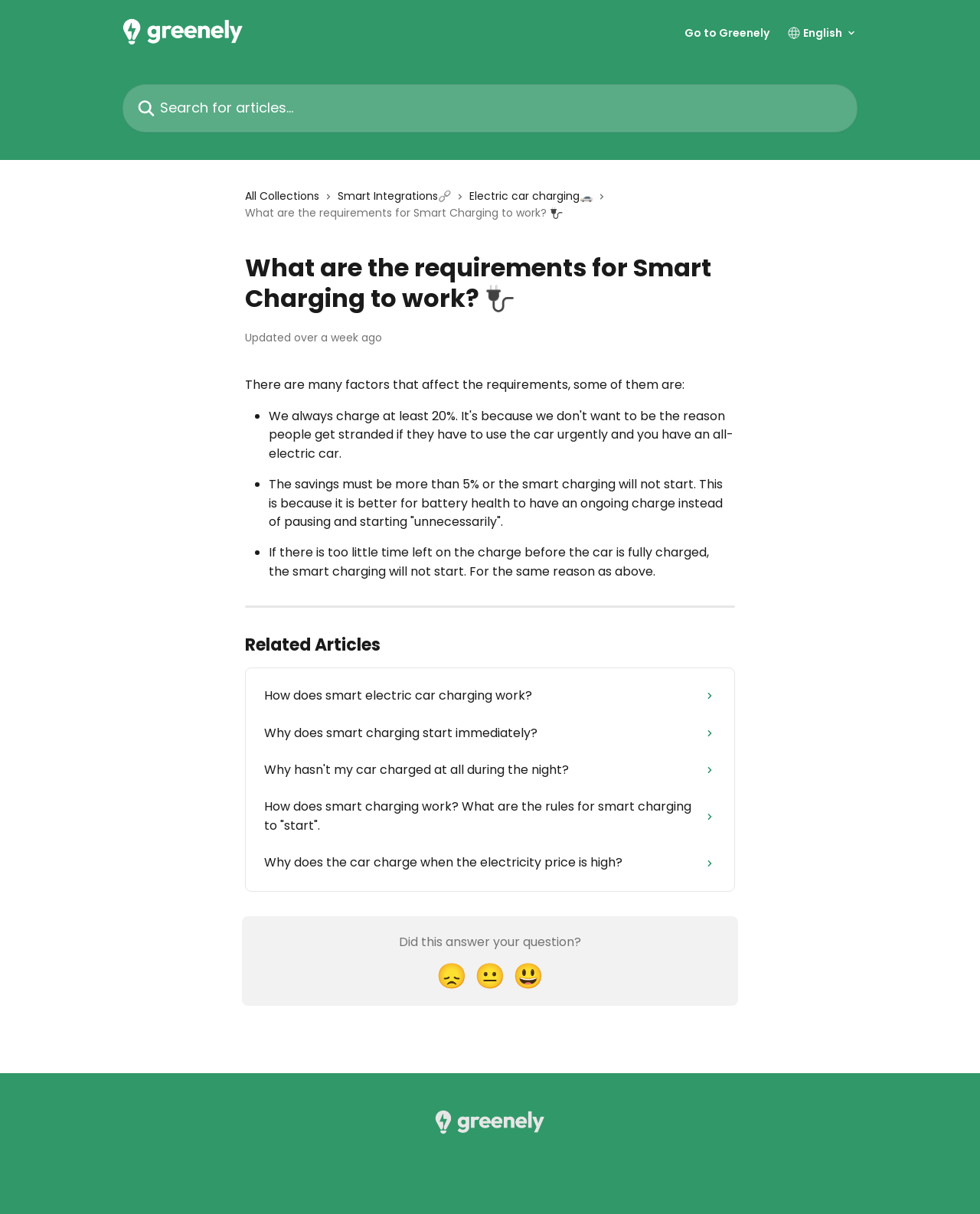Identify the bounding box coordinates of the clickable section necessary to follow the following instruction: "Click on Smart Integrations". The coordinates should be presented as four float numbers from 0 to 1, i.e., [left, top, right, bottom].

[0.345, 0.154, 0.466, 0.168]